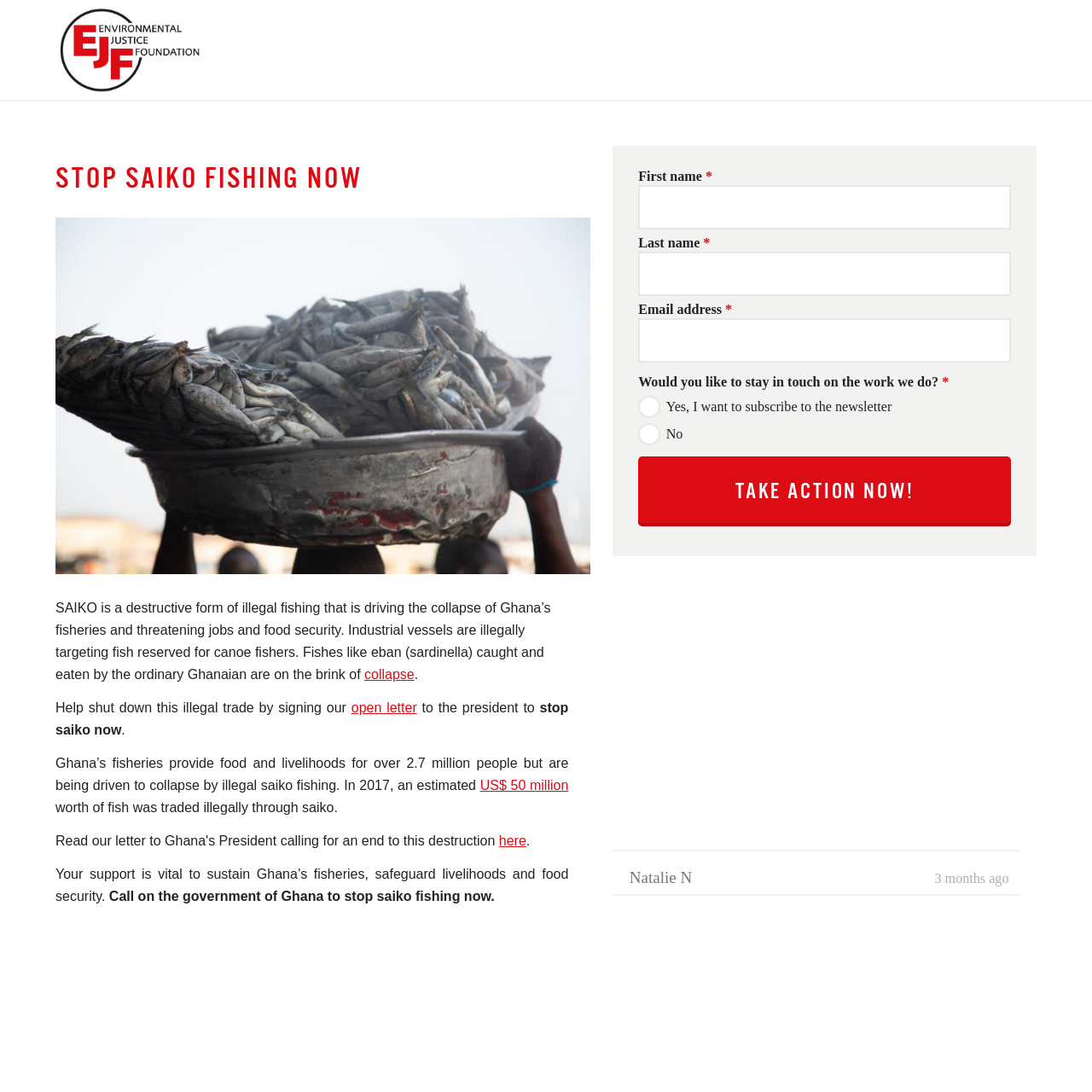What is the purpose of the open letter mentioned on the webpage?
Answer the question with a single word or phrase, referring to the image.

To stop saiko now